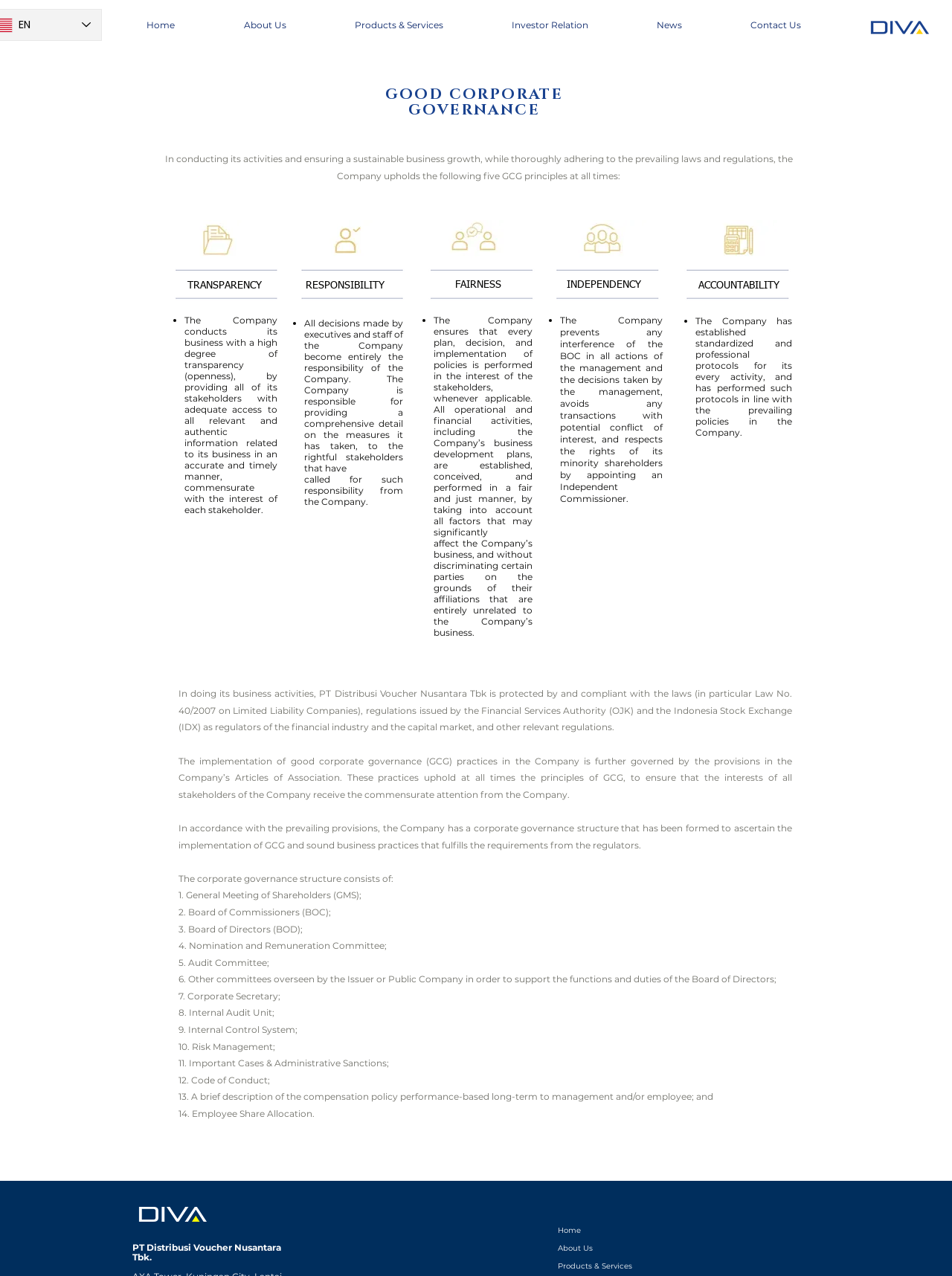What is the purpose of the Nomination and Remuneration Committee?
Using the information presented in the image, please offer a detailed response to the question.

The Nomination and Remuneration Committee is one of the committees mentioned in the webpage as part of the corporate governance structure. Its purpose is to support the functions and duties of the Board of Directors, which is responsible for managing the Company.